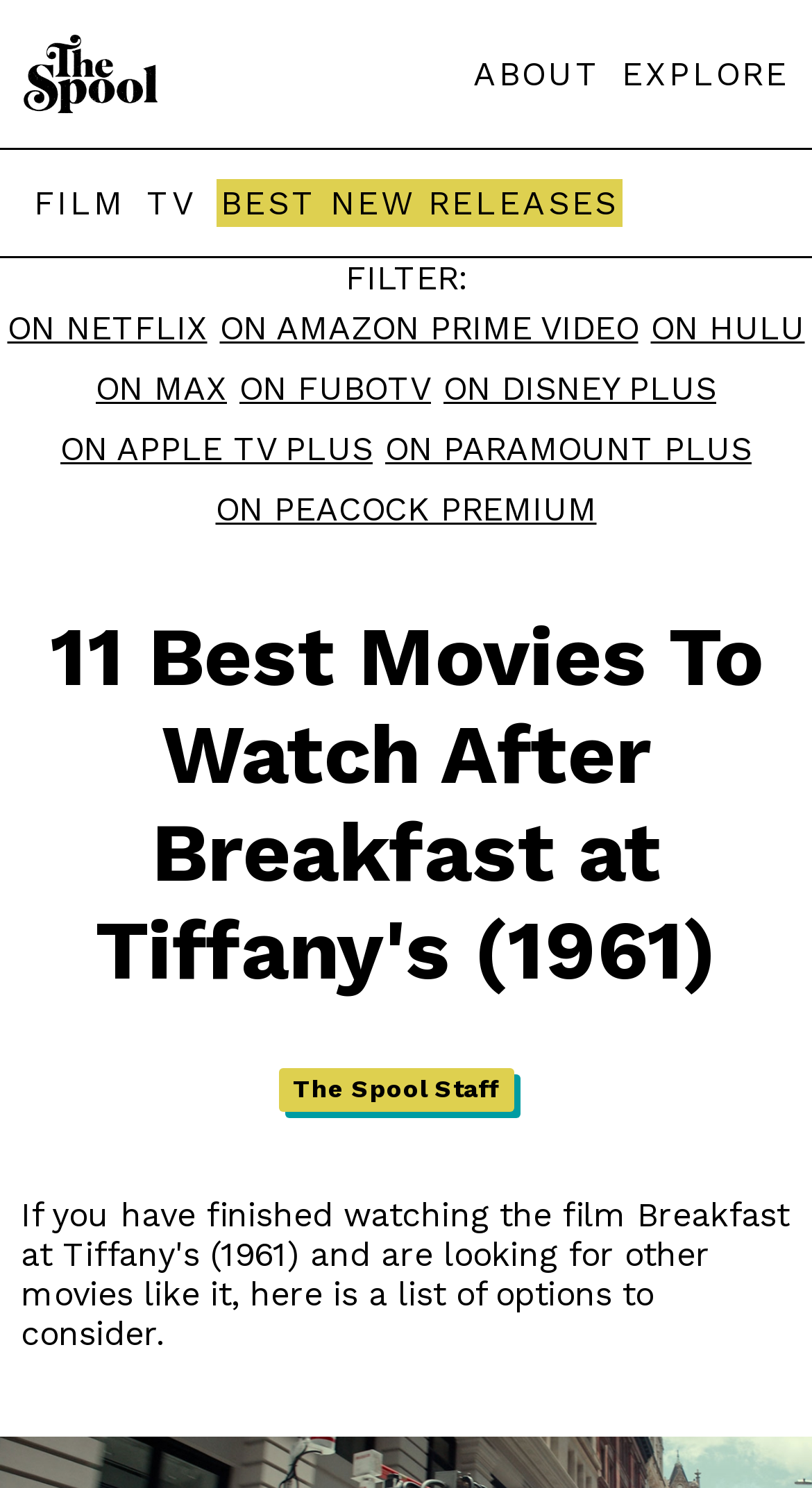What is the topic of the article?
Give a single word or phrase answer based on the content of the image.

Best movies to watch after Breakfast at Tiffany's